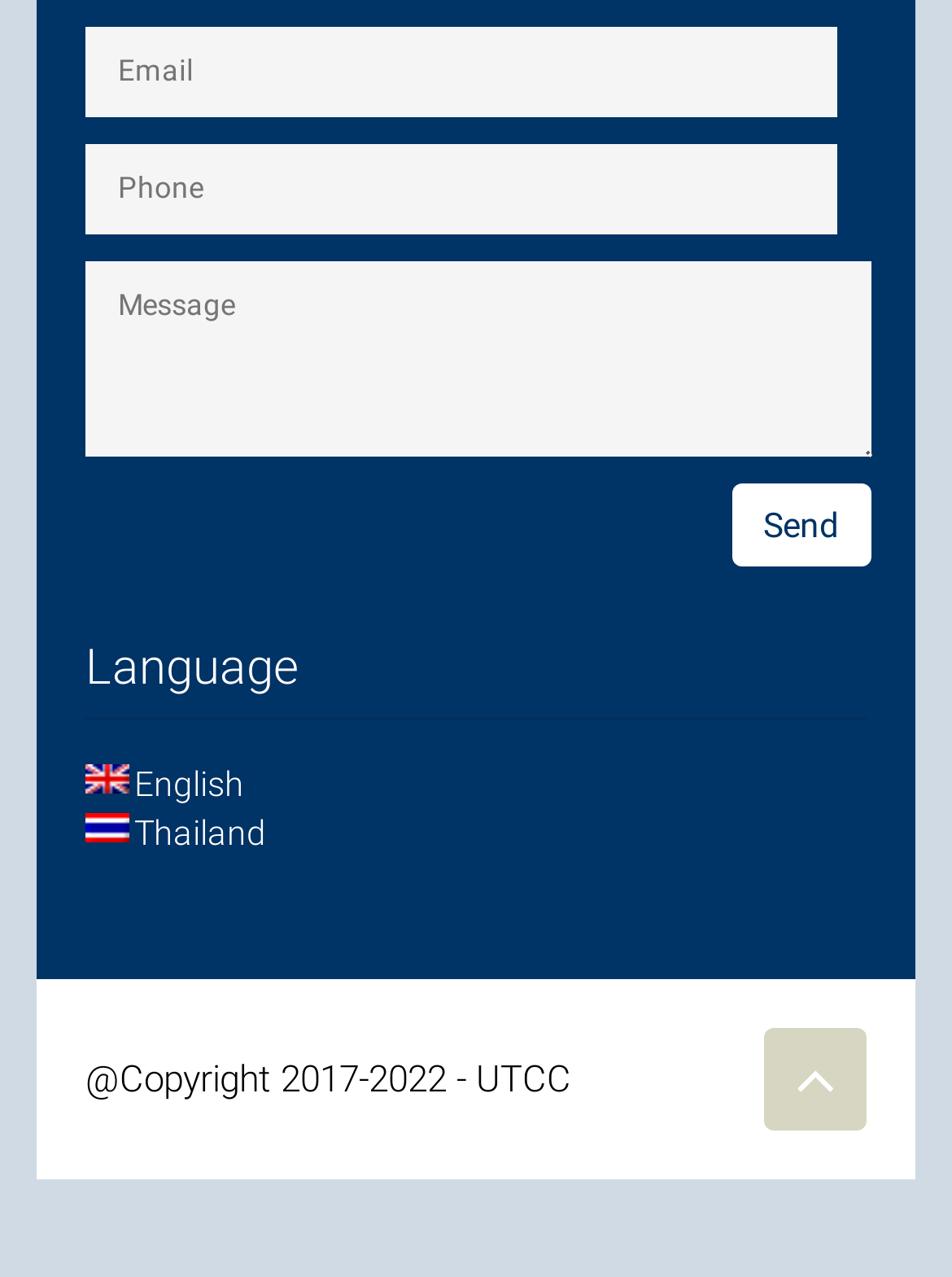Could you determine the bounding box coordinates of the clickable element to complete the instruction: "Click xnxx link"? Provide the coordinates as four float numbers between 0 and 1, i.e., [left, top, right, bottom].

[0.038, 0.928, 0.112, 0.958]